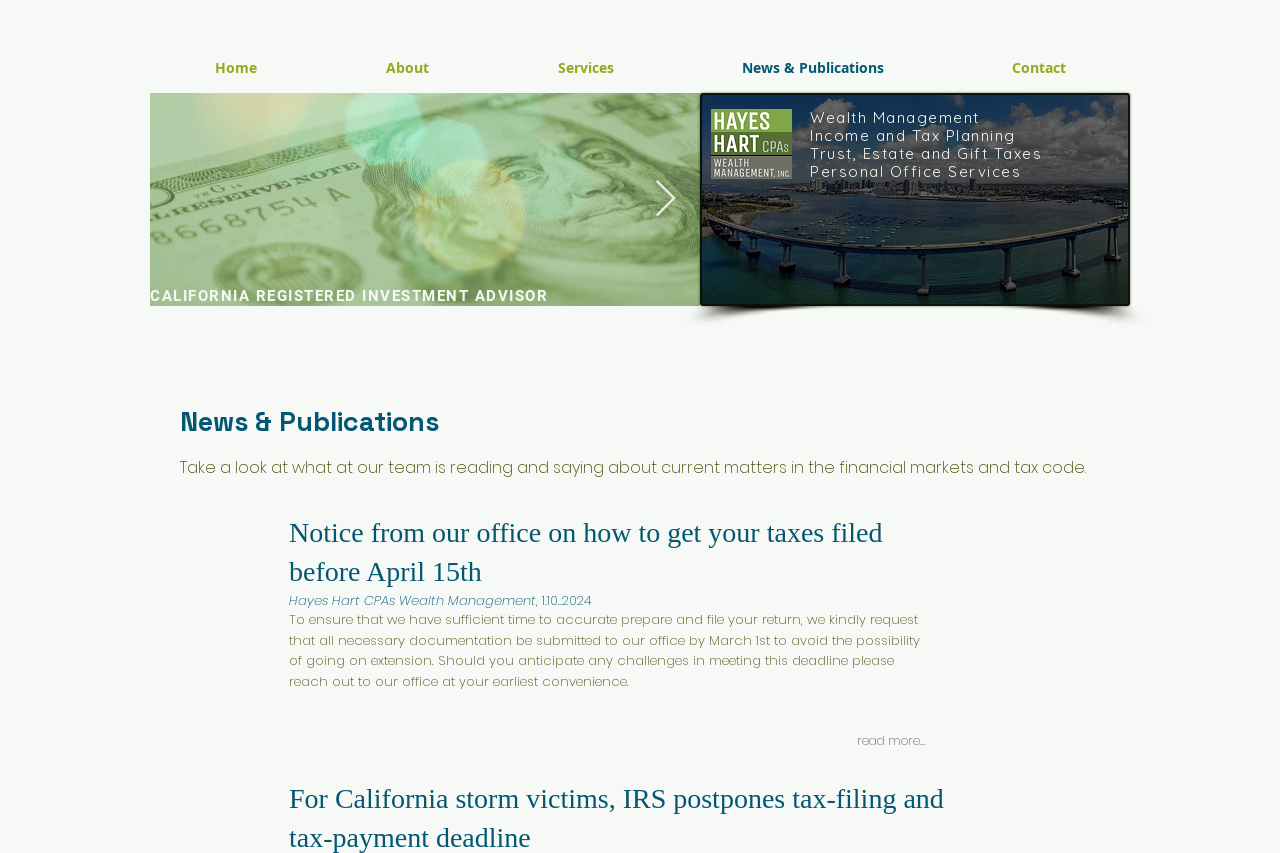Construct a comprehensive caption that outlines the webpage's structure and content.

The webpage is about News and Publications from HayesHartCPAs, a wealth management and accounting firm. At the top, there is a navigation menu with links to different sections of the website, including Home, About, Services, News & Publications, and Contact. 

Below the navigation menu, there is a large image of a hotel, Hotel del Coronado, taking up most of the width of the page. To the right of the image, there is a button labeled "Next Item" with an accompanying image.

On the left side of the page, there is a heading that reads "CALIFORNIA REGISTERED INVESTMENT ADVISOR" followed by a list of services offered by the firm, including Wealth Management, Income and Tax Planning, Trust, Estate and Gift Taxes, and Personal Office Services.

To the right of the services list, there is an image of the Coronado bridge in San Diego. Below the image, there is a heading that reads "News & Publications" followed by a brief description of the section, which includes articles and news from the firm's team on current financial markets and tax code.

Under the News & Publications heading, there is a notice from the office about filing taxes before April 15th, with a request to submit necessary documentation by March 1st to avoid going on extension. There is also a link to "read more..." at the bottom of the notice.